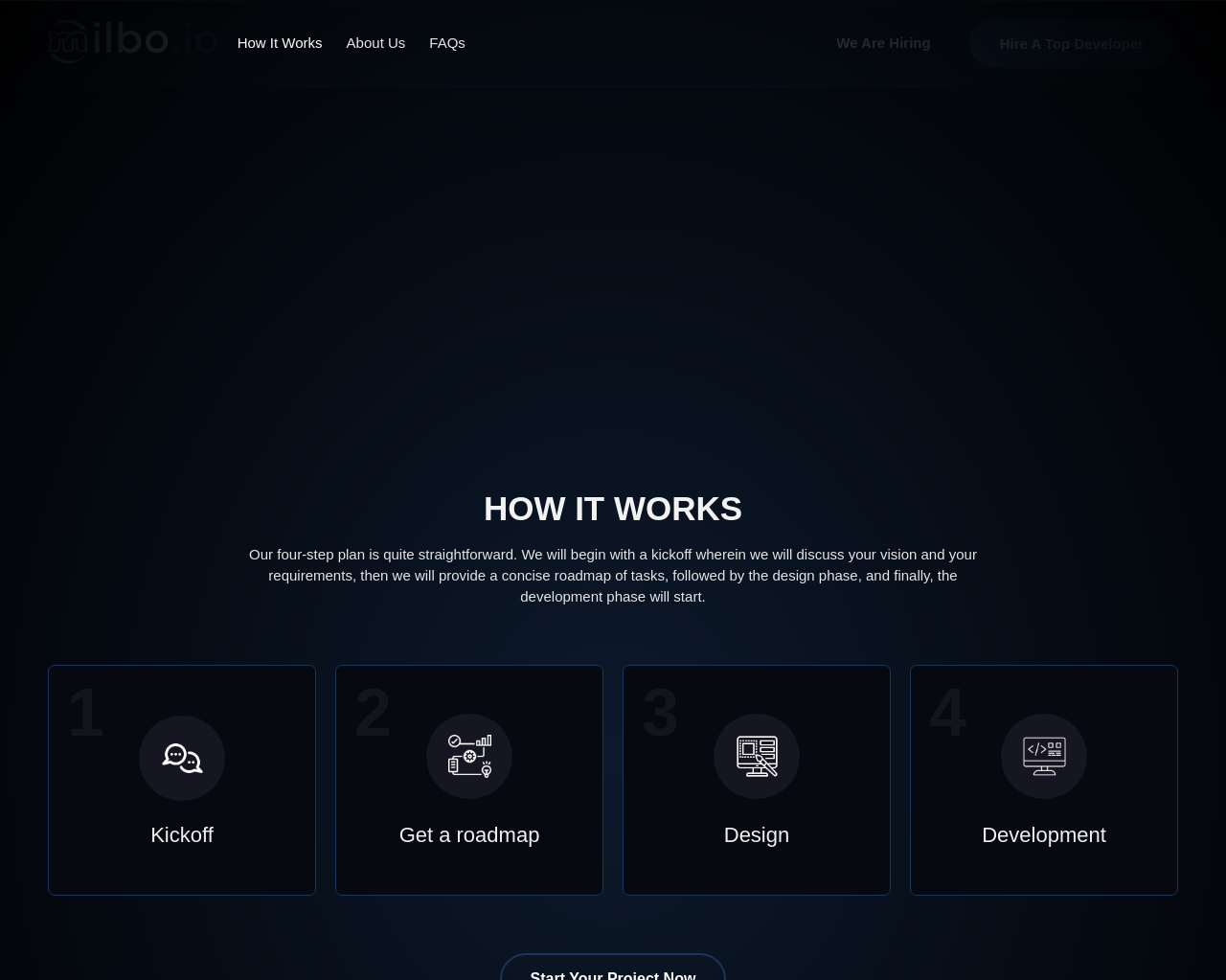Please reply to the following question using a single word or phrase: 
What is the first step in the four-step plan?

Kickoff